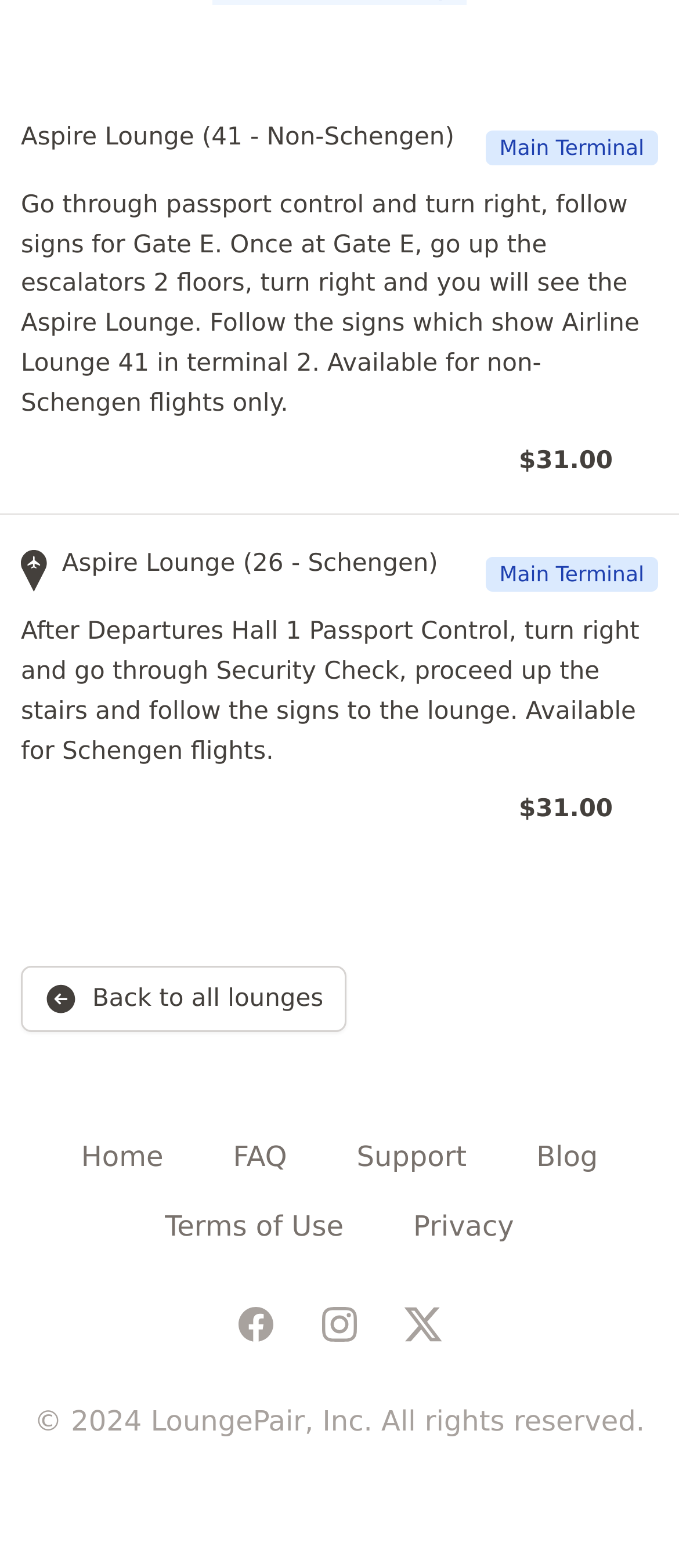Please provide the bounding box coordinates for the element that needs to be clicked to perform the following instruction: "Visit the home page". The coordinates should be given as four float numbers between 0 and 1, i.e., [left, top, right, bottom].

[0.119, 0.728, 0.241, 0.749]